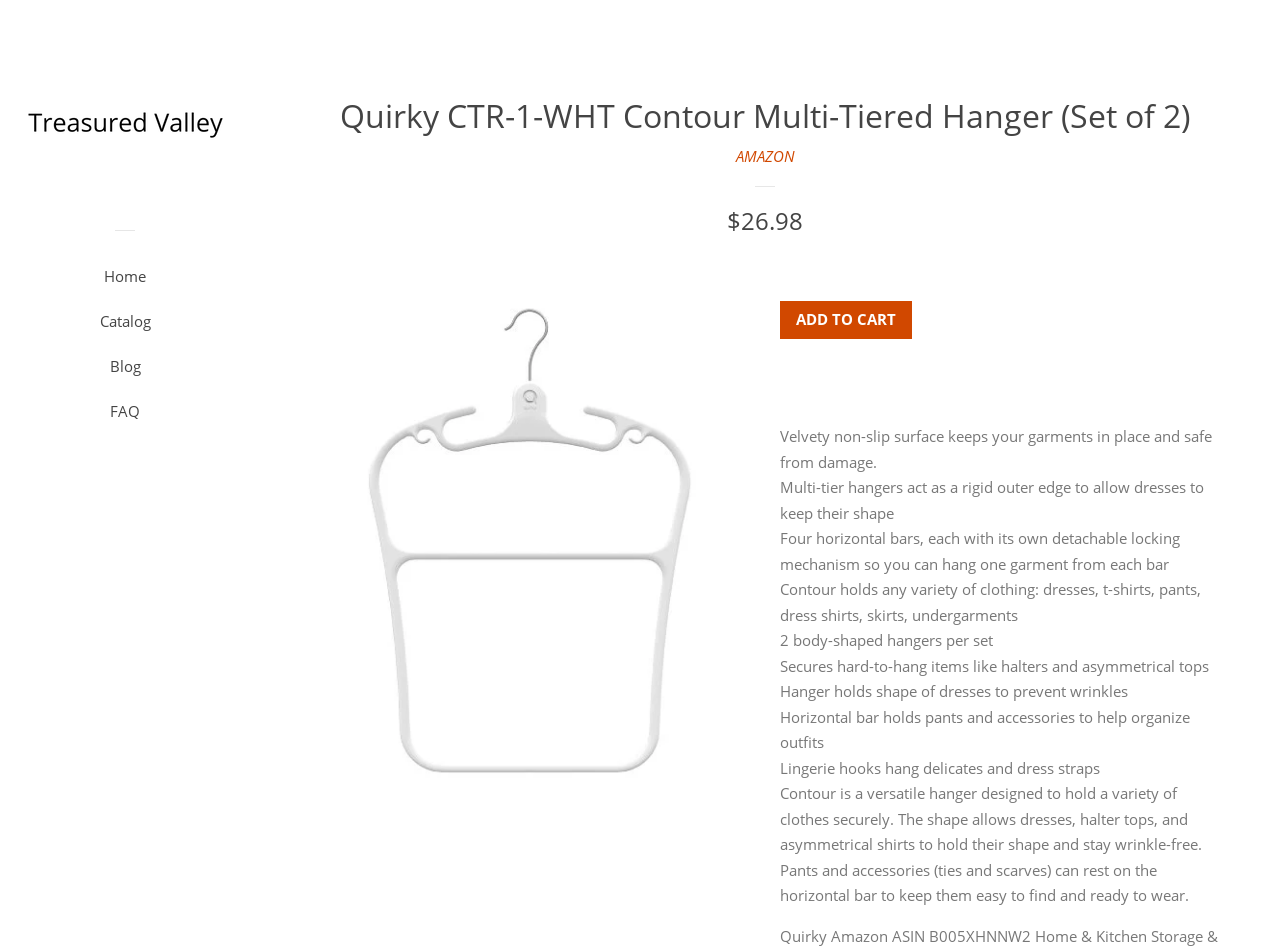Identify the bounding box coordinates of the specific part of the webpage to click to complete this instruction: "Go to the 'Home' page".

[0.035, 0.276, 0.16, 0.323]